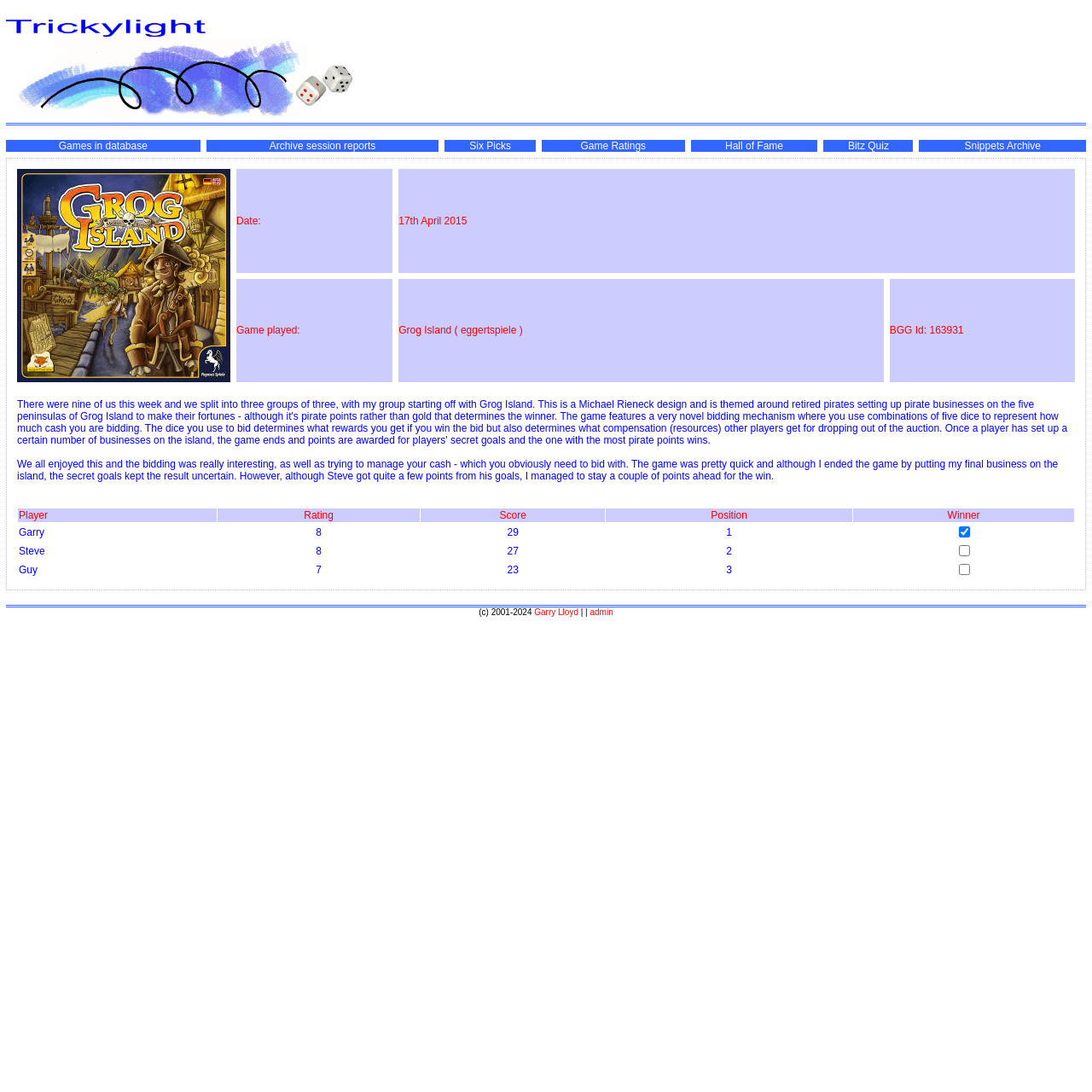Given the description "Archive session reports", determine the bounding box of the corresponding UI element.

[0.247, 0.128, 0.344, 0.139]